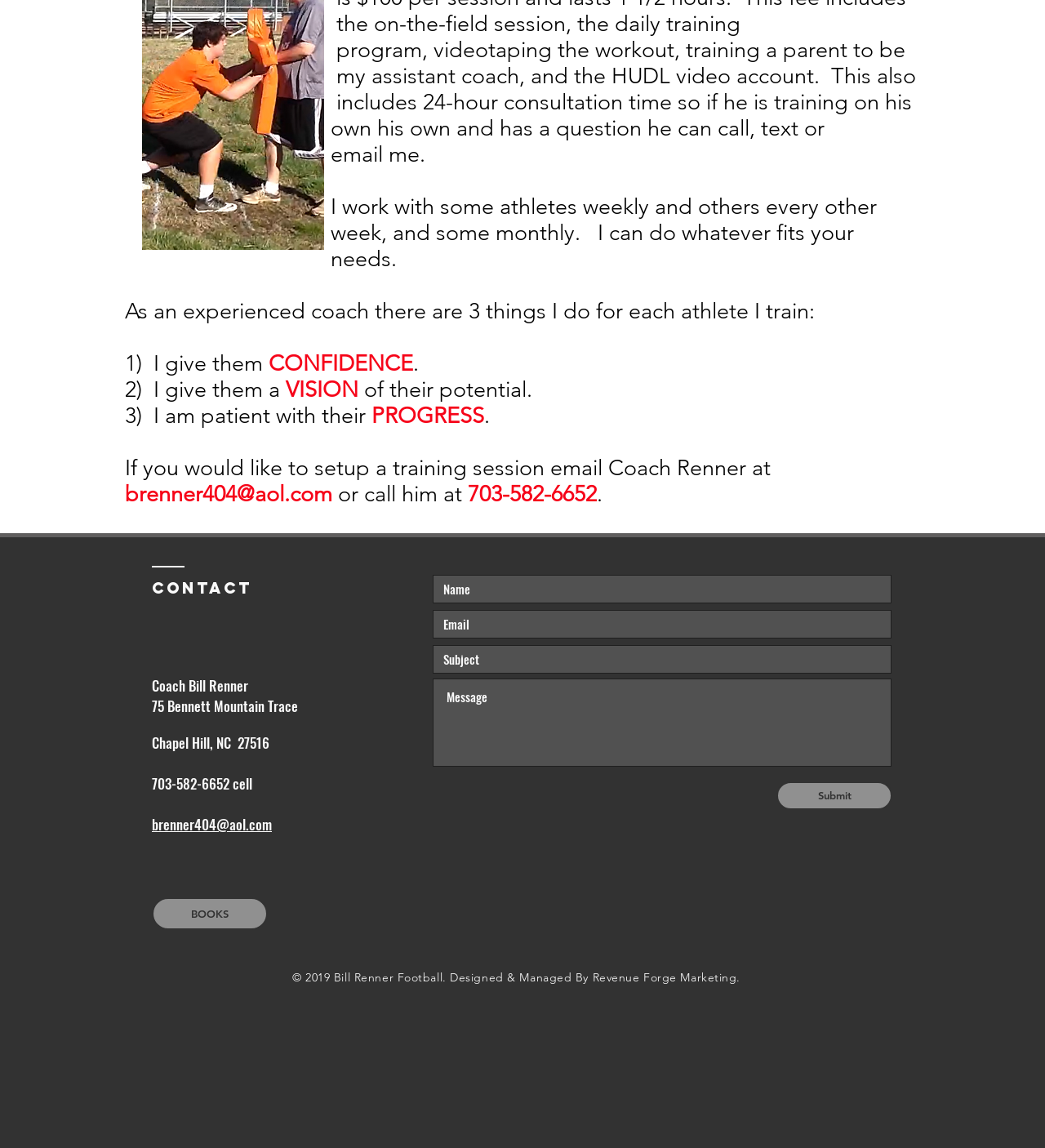Please reply with a single word or brief phrase to the question: 
What is the phone number to contact the coach?

703-582-6652